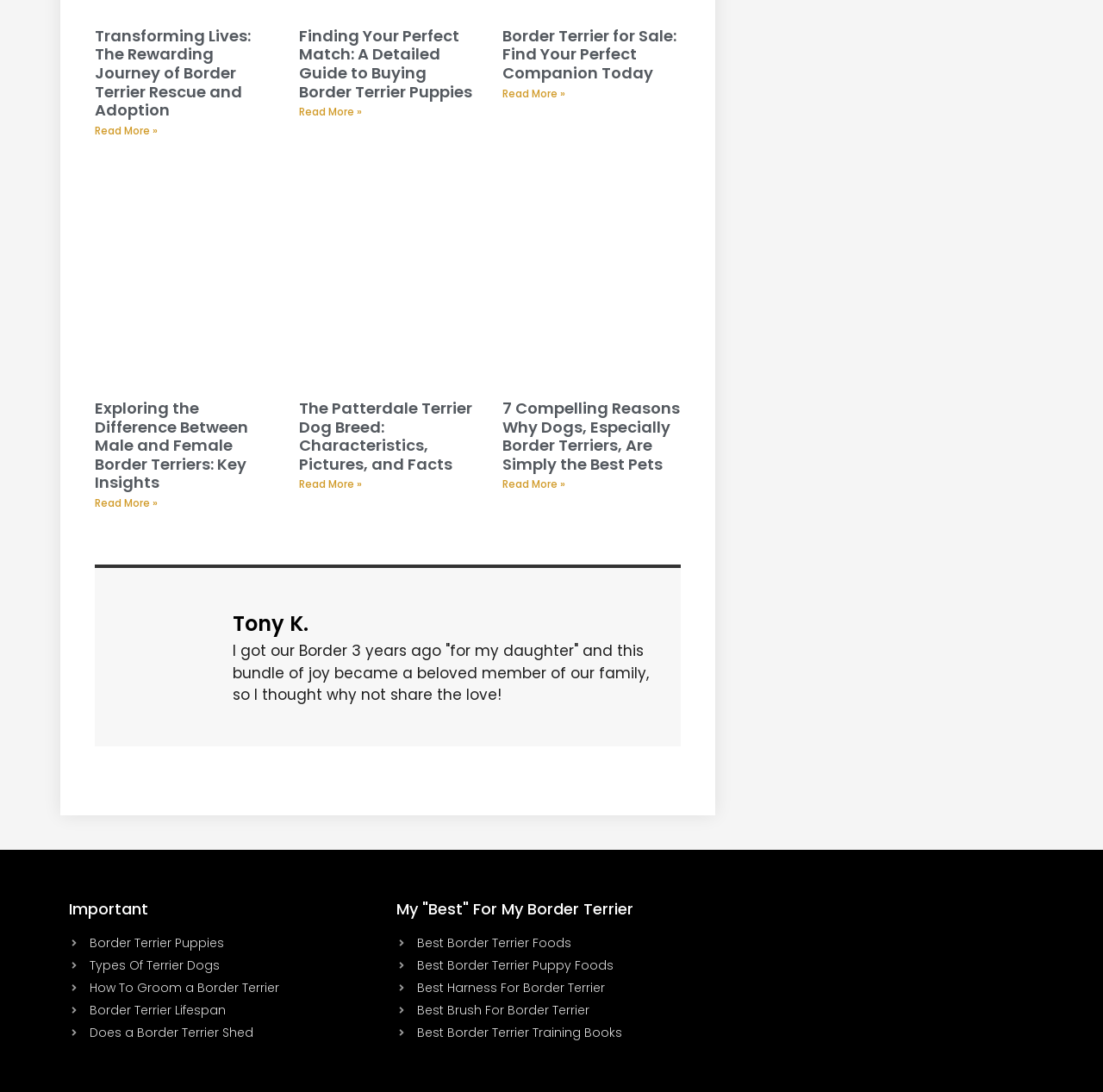Provide the bounding box coordinates of the UI element that matches the description: "Read More »".

[0.456, 0.079, 0.513, 0.092]